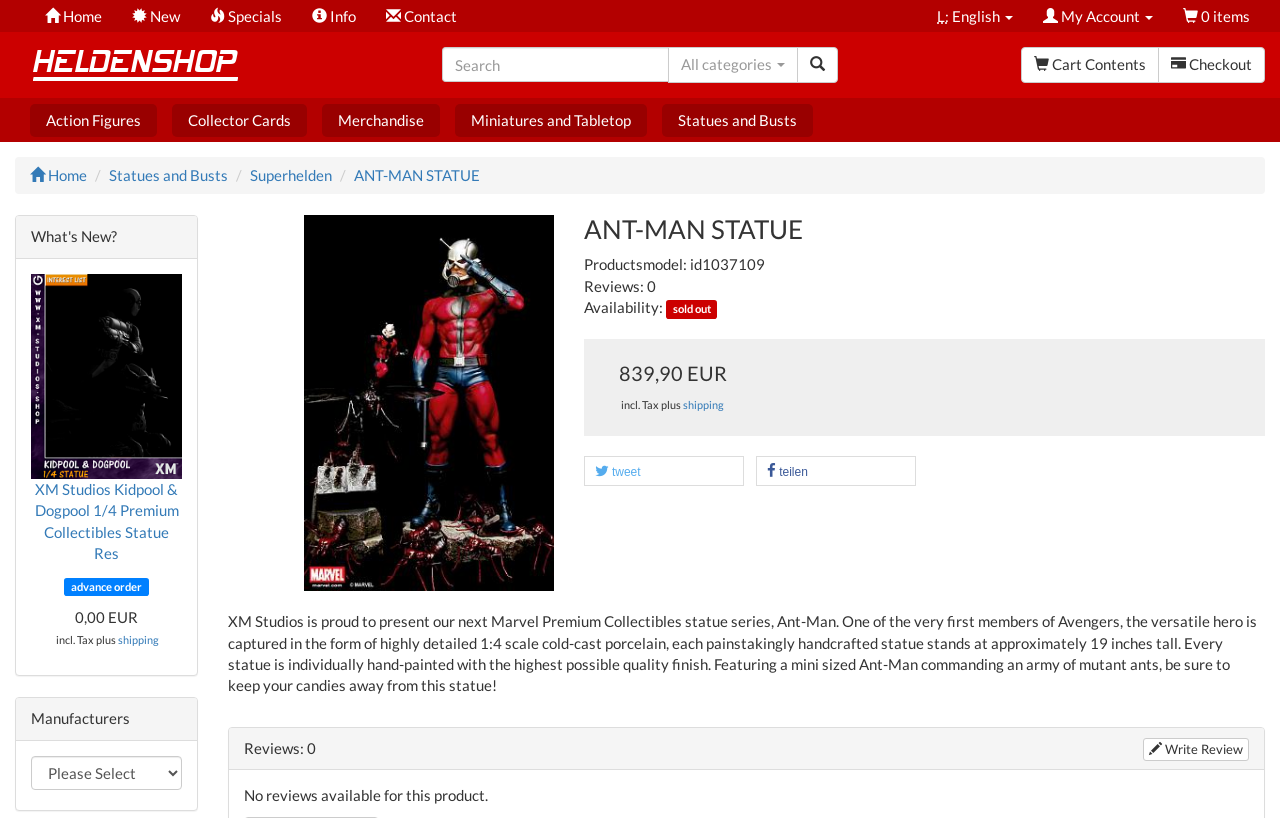Determine the bounding box coordinates for the clickable element to execute this instruction: "Watch the trailer for 9-1-1: Lone Star". Provide the coordinates as four float numbers between 0 and 1, i.e., [left, top, right, bottom].

None